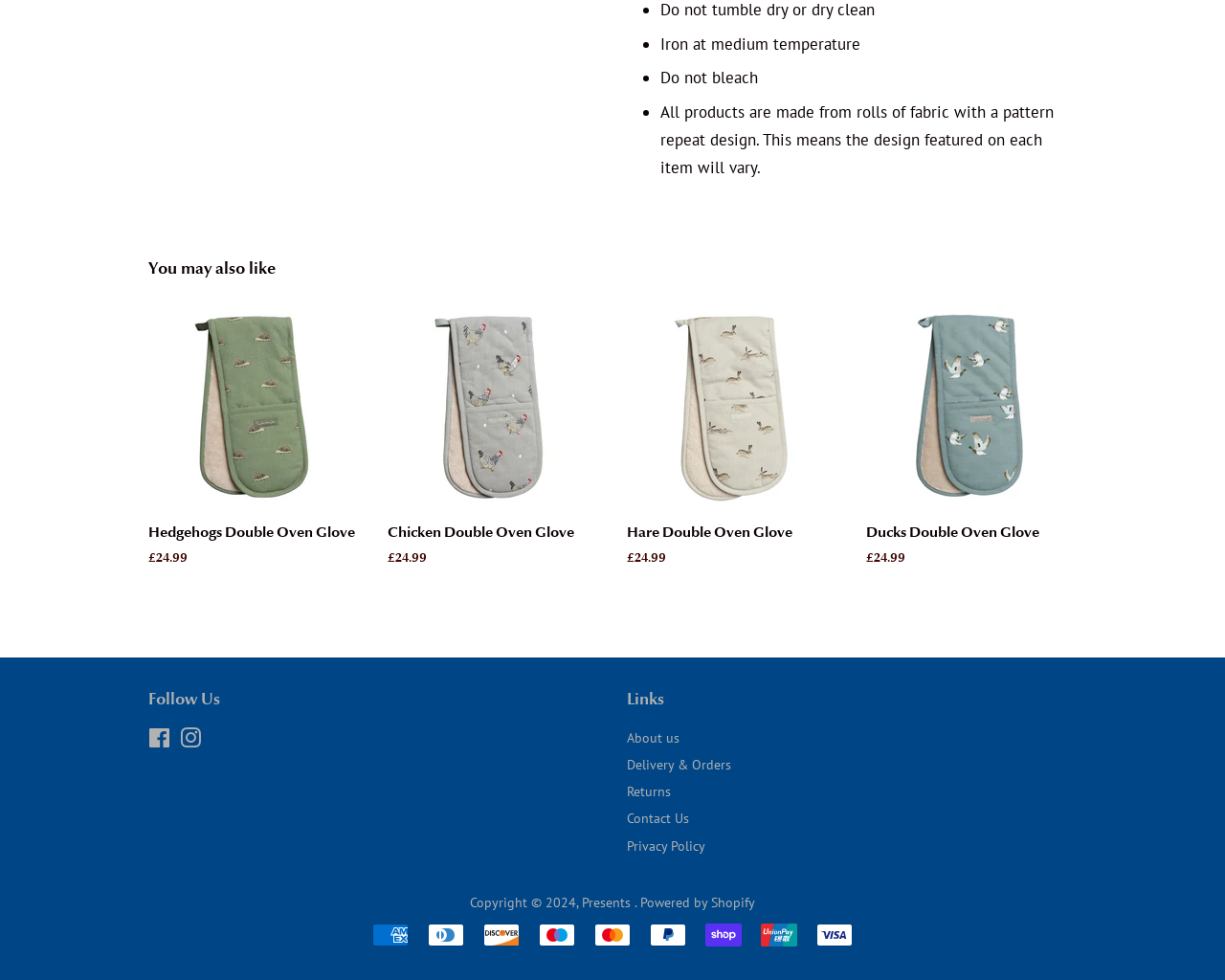What is the pattern repeat design of the products?
Analyze the image and provide a thorough answer to the question.

According to the StaticText element, 'All products are made from rolls of fabric with a pattern repeat design. This means the design featured on each item will vary.' This implies that the pattern repeat design of the products varies.